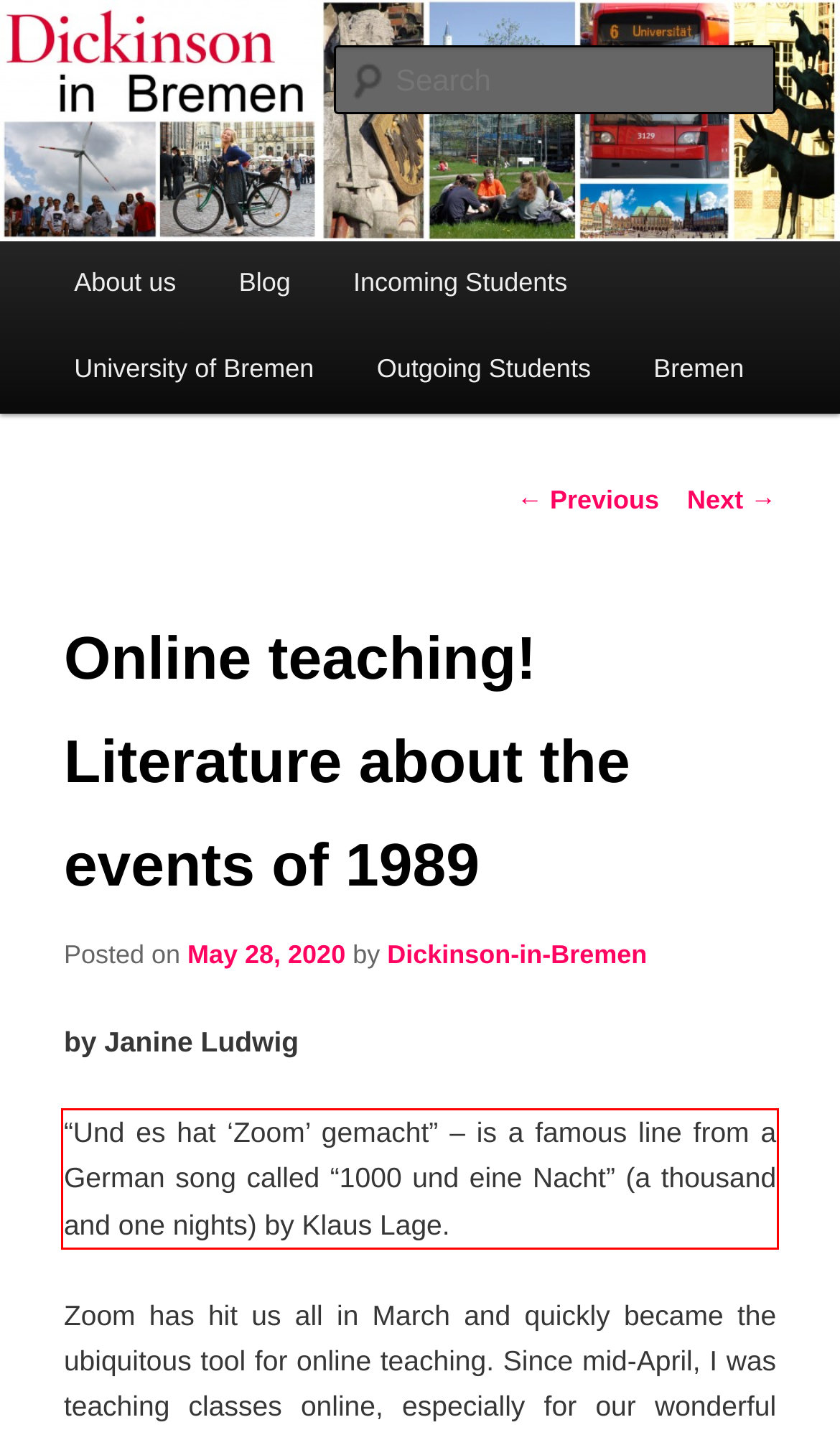Look at the webpage screenshot and recognize the text inside the red bounding box.

“Und es hat ‘Zoom’ gemacht” – is a famous line from a German song called “1000 und eine Nacht” (a thousand and one nights) by Klaus Lage.